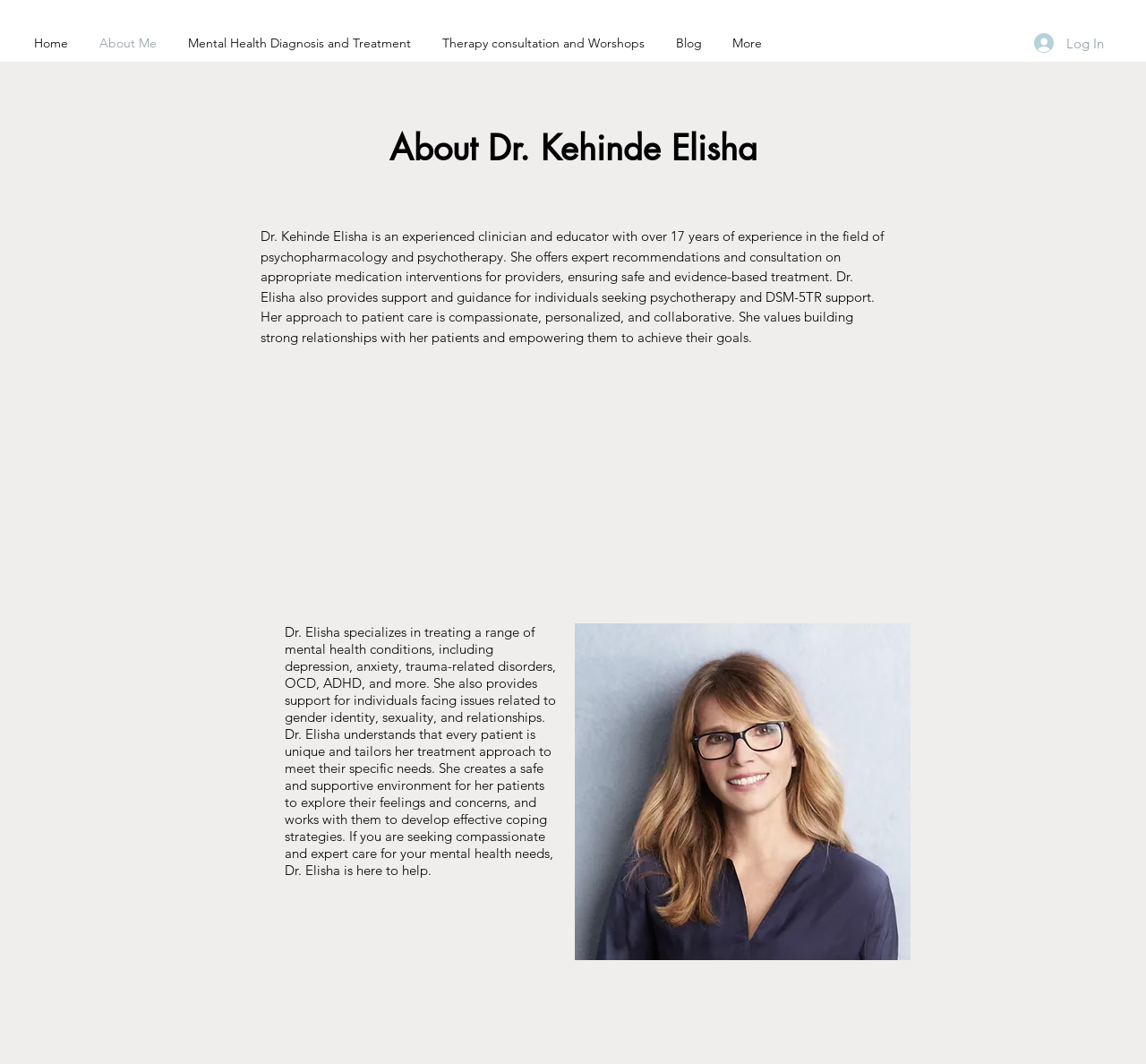Based on the element description Mental Health Diagnosis and Treatment, identify the bounding box of the UI element in the given webpage screenshot. The coordinates should be in the format (top-left x, top-left y, bottom-right x, bottom-right y) and must be between 0 and 1.

[0.15, 0.024, 0.372, 0.057]